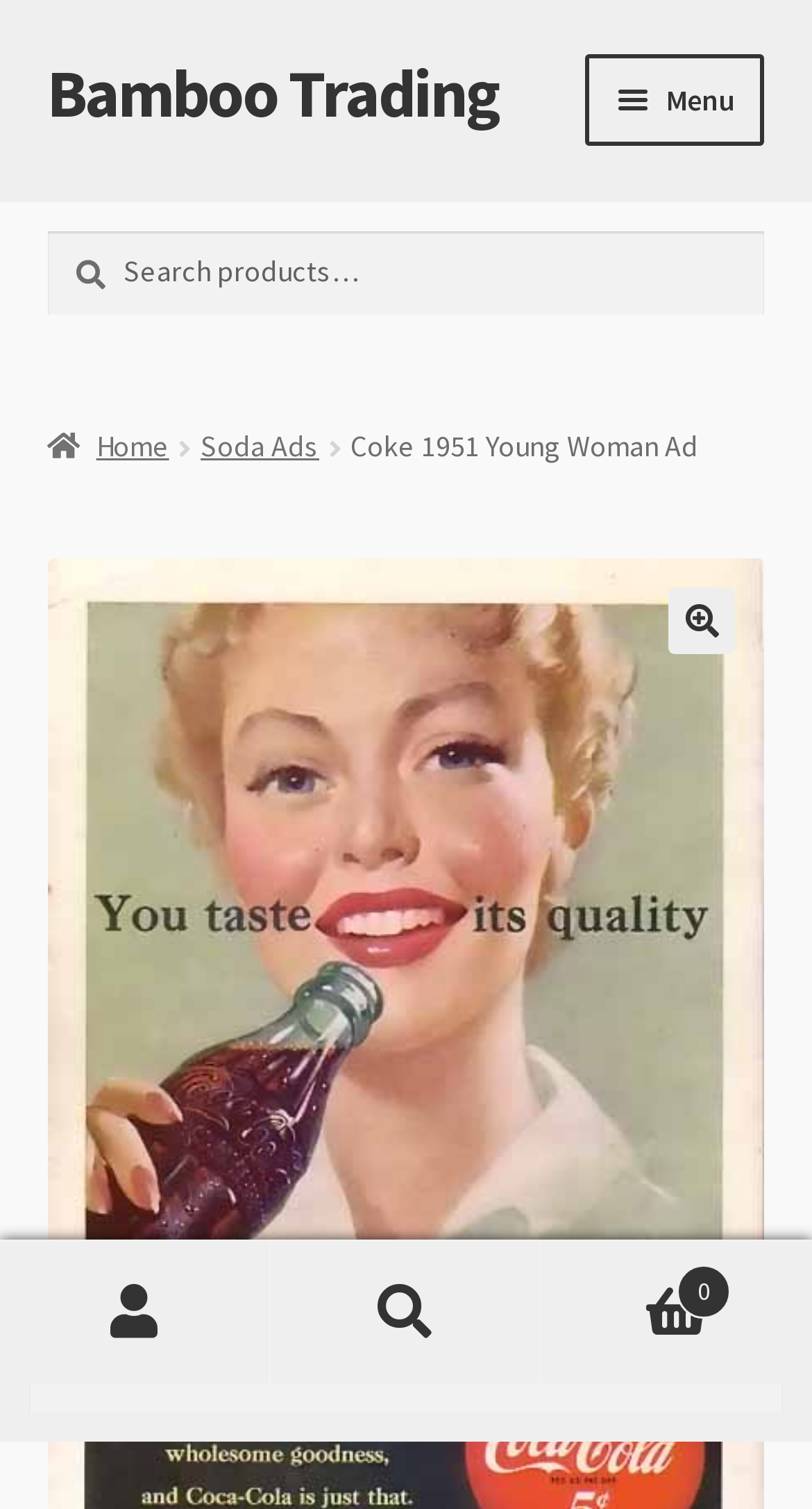Provide a brief response to the question below using one word or phrase:
What is the text above the search box?

Search for: